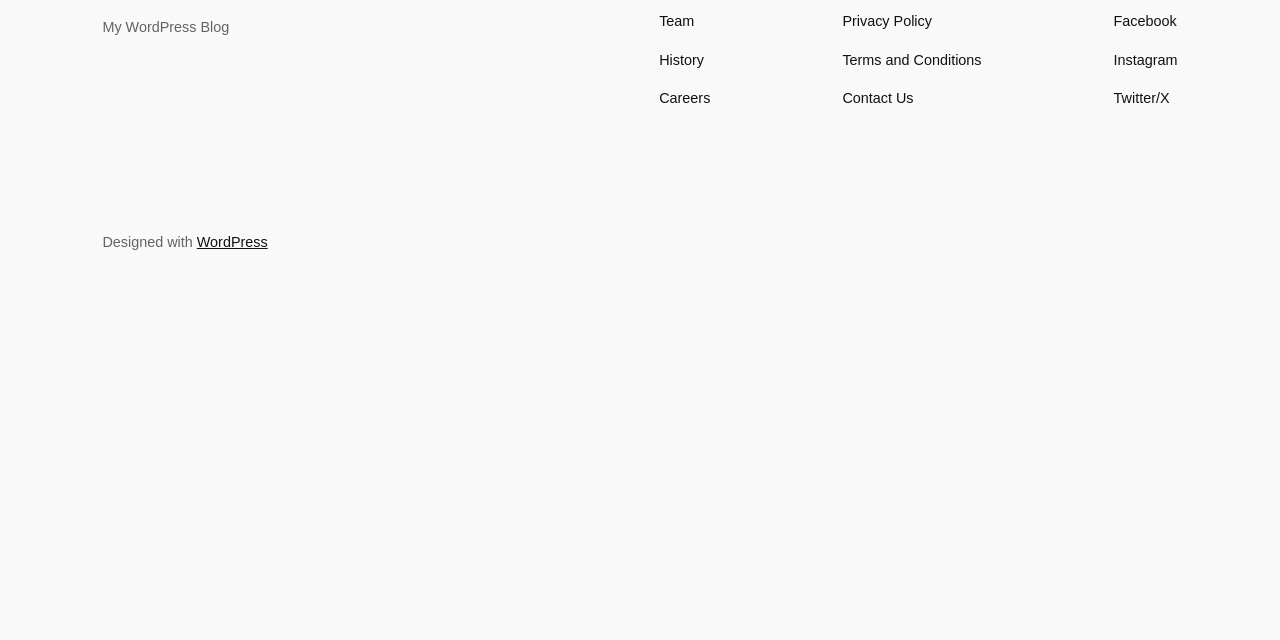From the webpage screenshot, predict the bounding box of the UI element that matches this description: "parent_node: LEARN aria-label="Learn Submenu"".

None